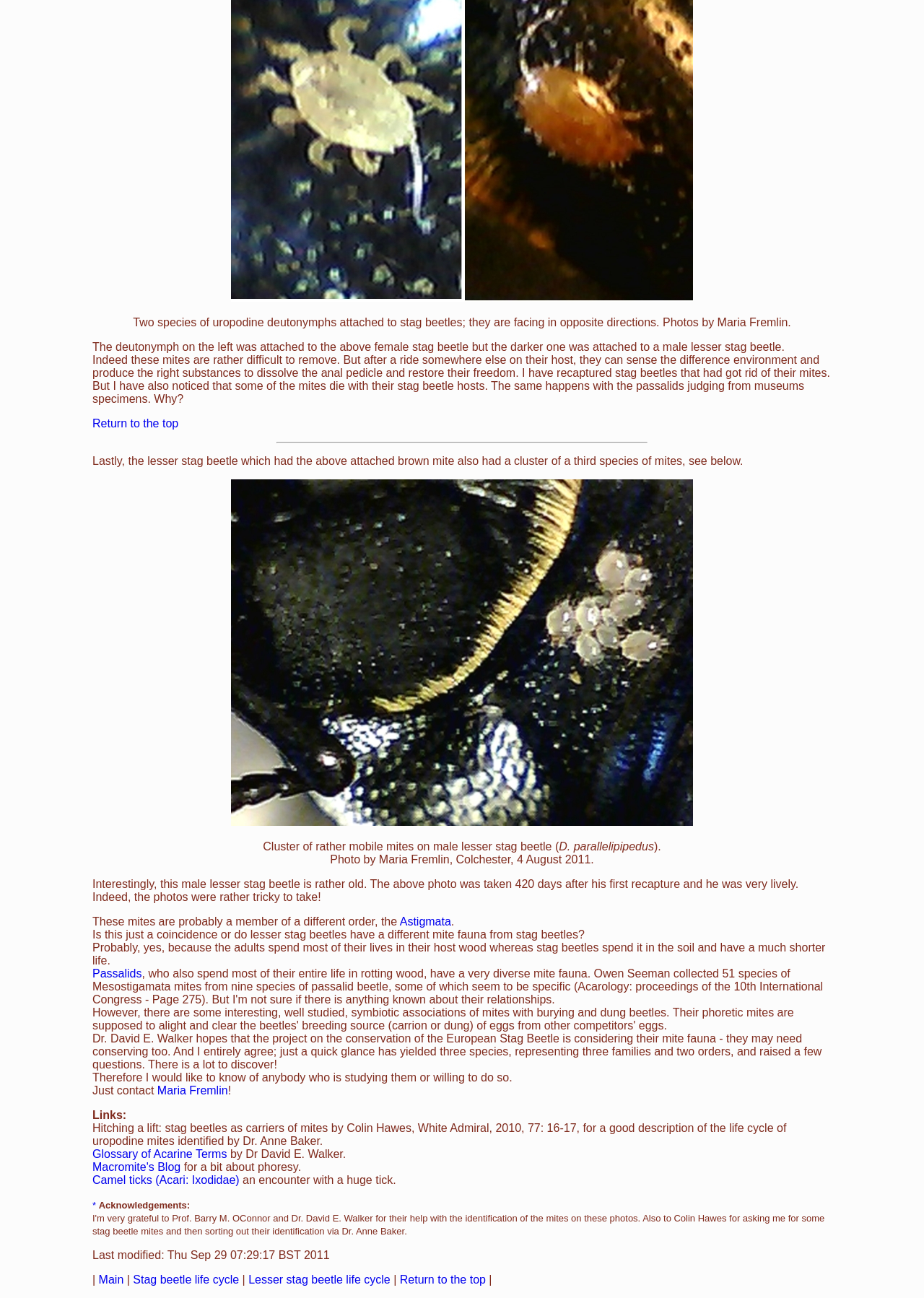How many species of mites are mentioned on this webpage?
Please use the image to provide an in-depth answer to the question.

The webpage mentions three species of mites: uropodine mites, Astigmata mites, and another unidentified species. The text describes the differences between these species and their habits.